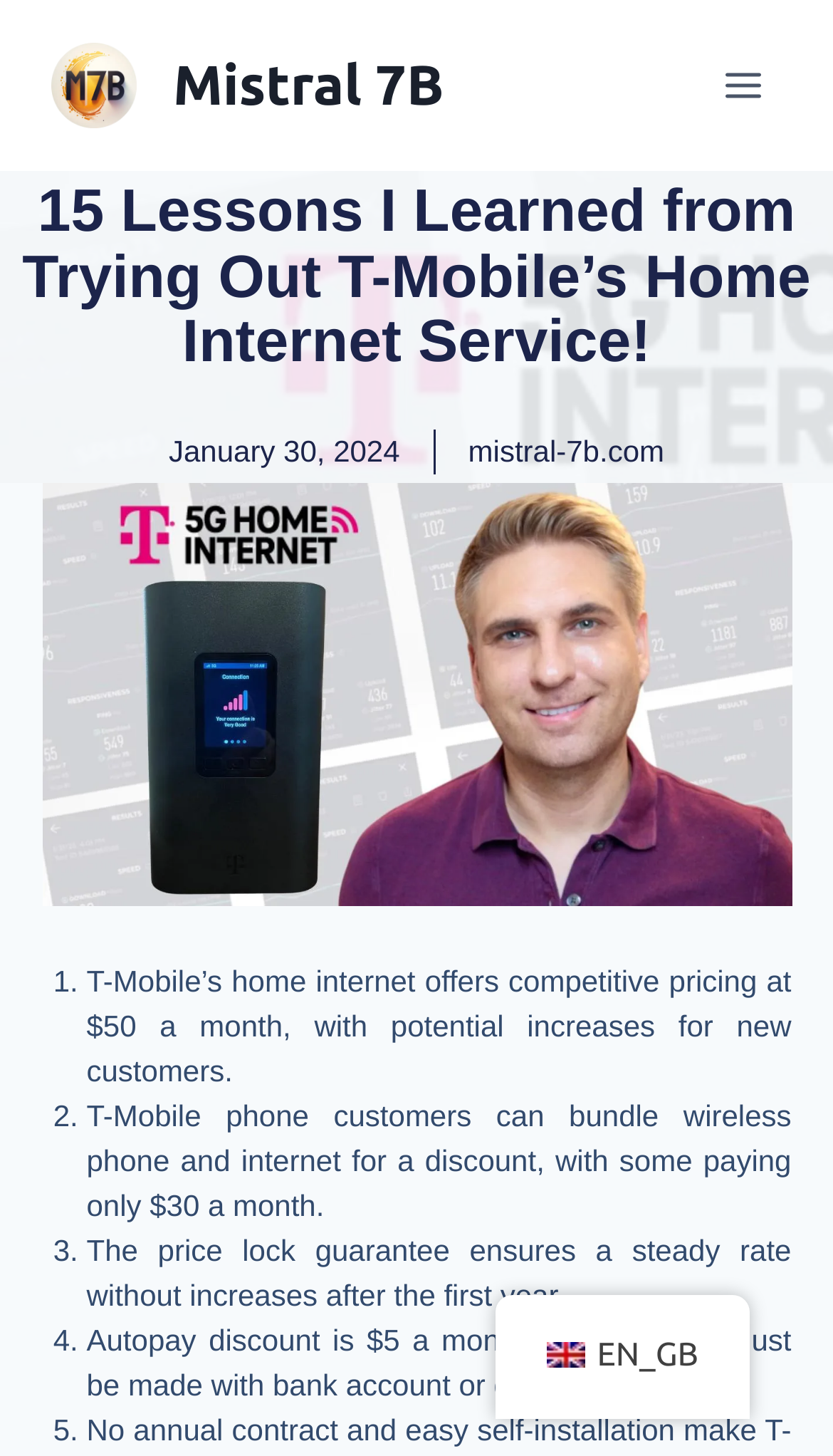Please answer the following question using a single word or phrase: 
What is the date of the article?

January 30, 2024